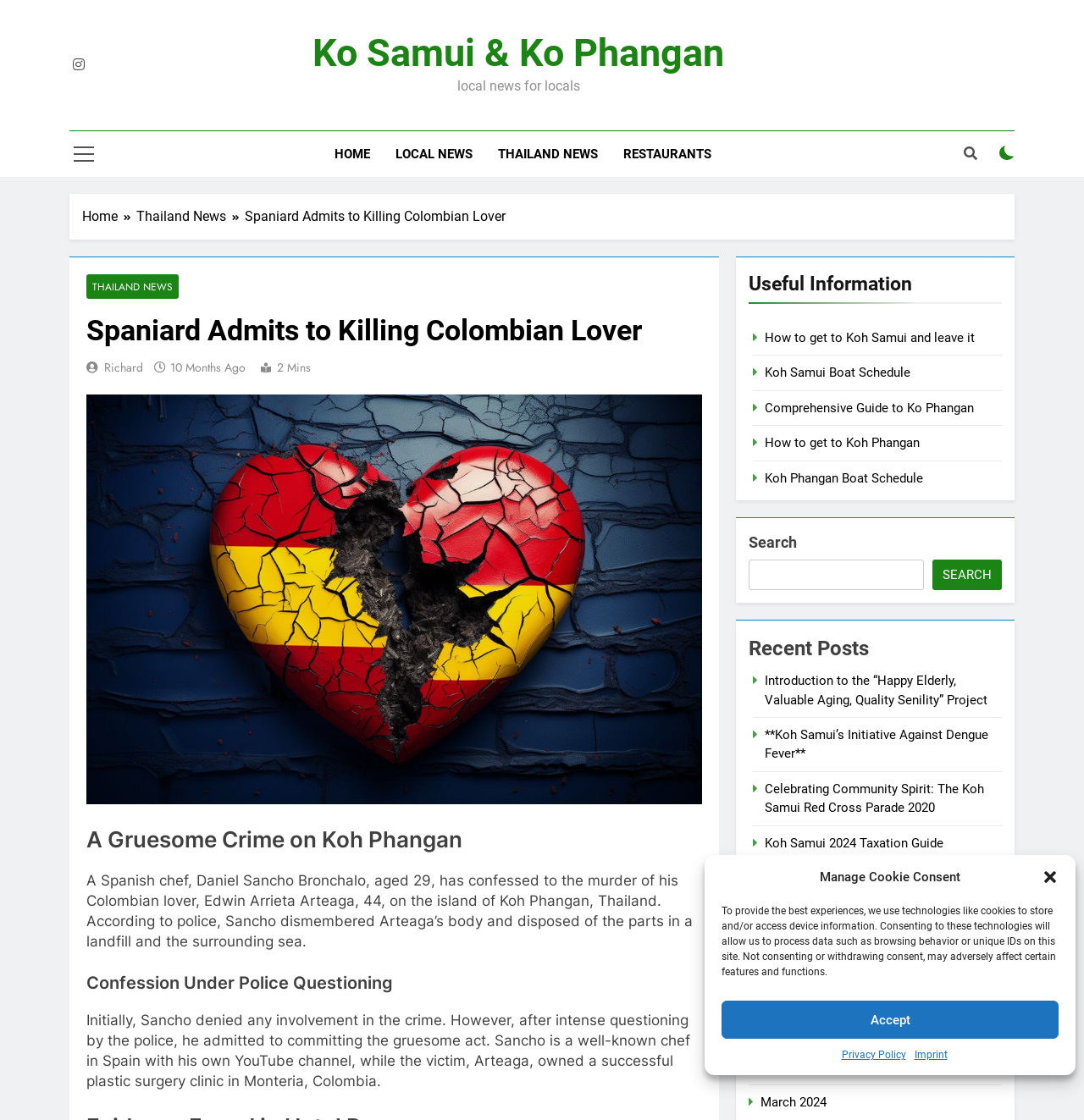Please find the bounding box coordinates of the element that needs to be clicked to perform the following instruction: "Click on the HOME link". The bounding box coordinates should be four float numbers between 0 and 1, represented as [left, top, right, bottom].

[0.297, 0.117, 0.353, 0.158]